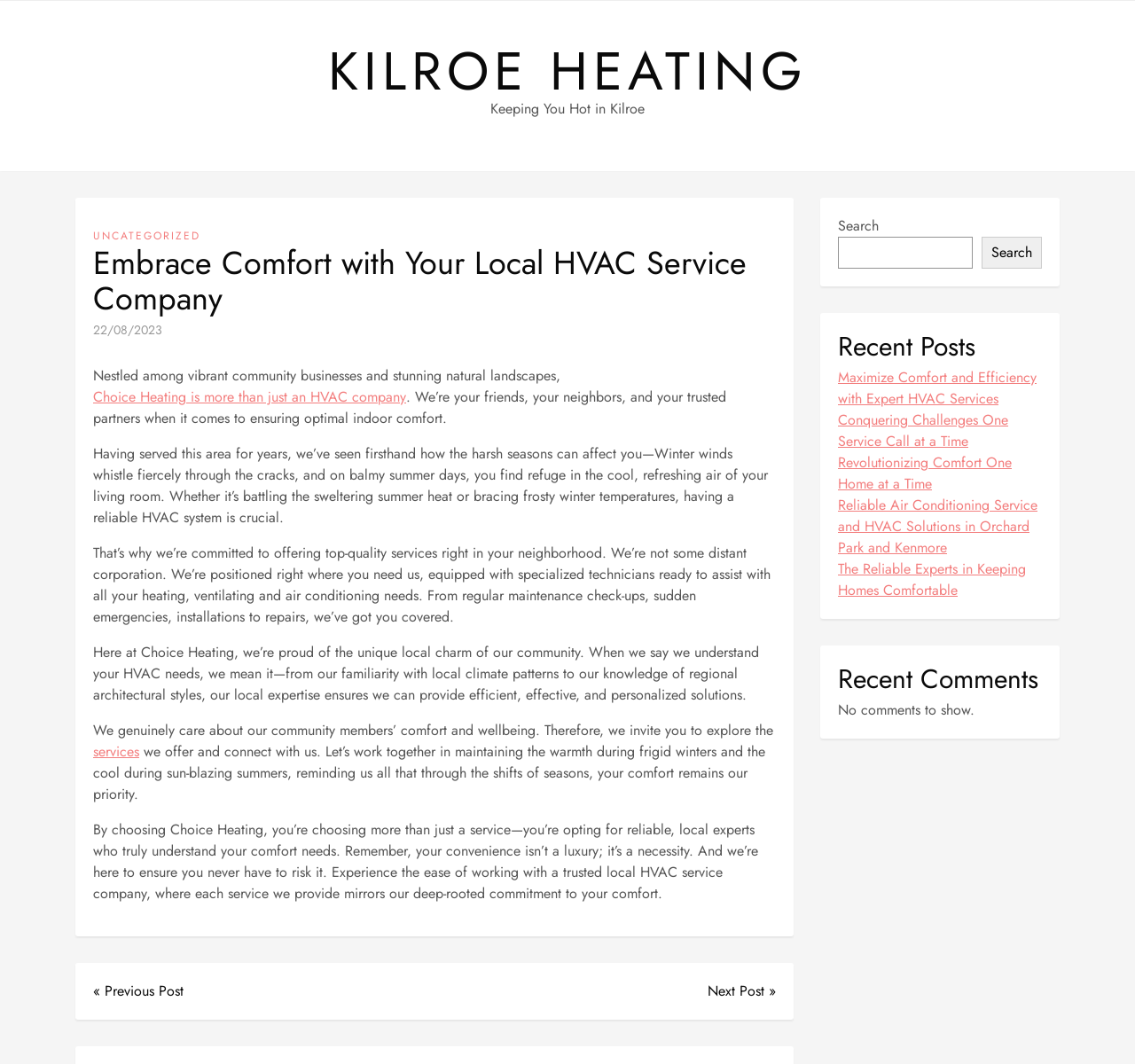Could you locate the bounding box coordinates for the section that should be clicked to accomplish this task: "Click on the 'KILROE HEATING' link".

[0.289, 0.042, 0.711, 0.092]